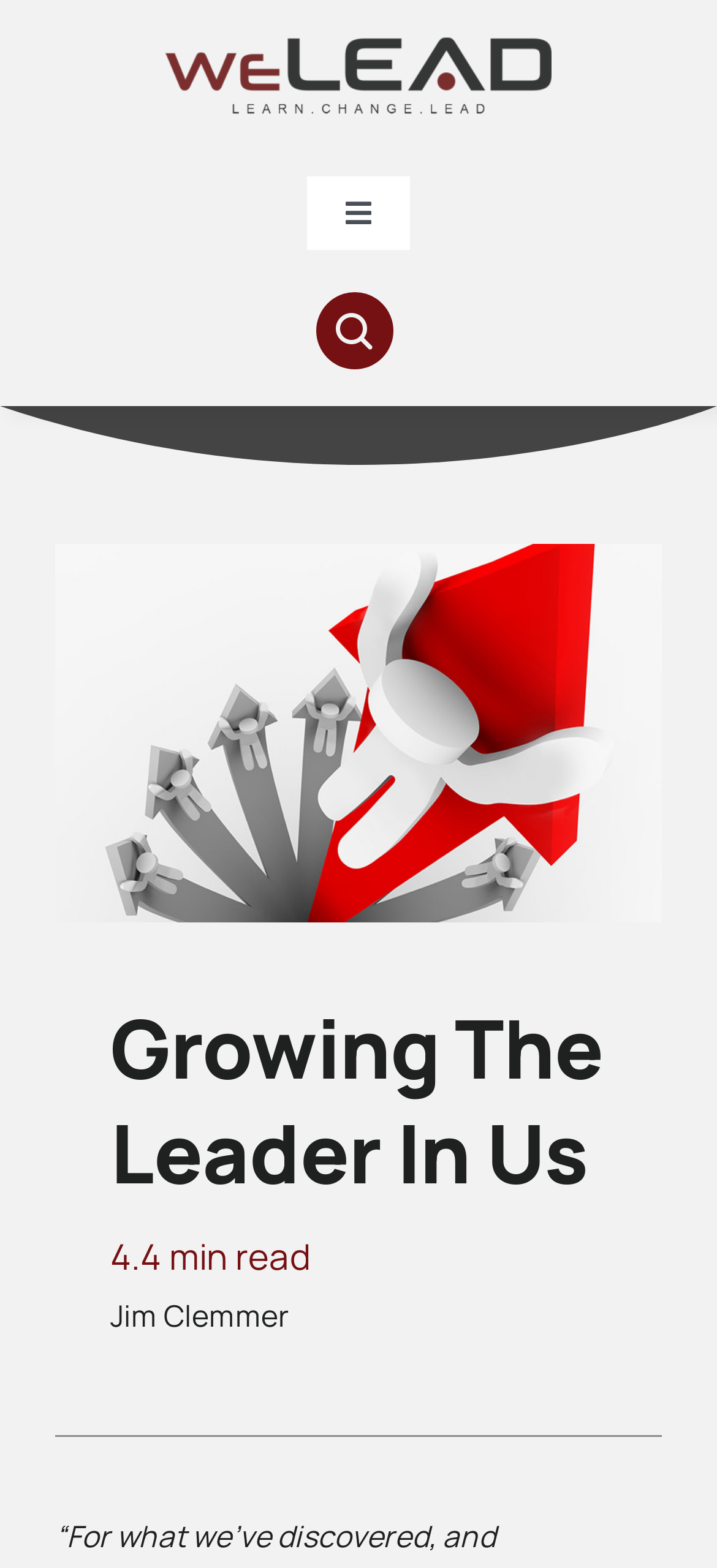Please locate the bounding box coordinates of the element's region that needs to be clicked to follow the instruction: "Read the article Growing the Leader in Us". The bounding box coordinates should be provided as four float numbers between 0 and 1, i.e., [left, top, right, bottom].

[0.077, 0.343, 0.923, 0.369]